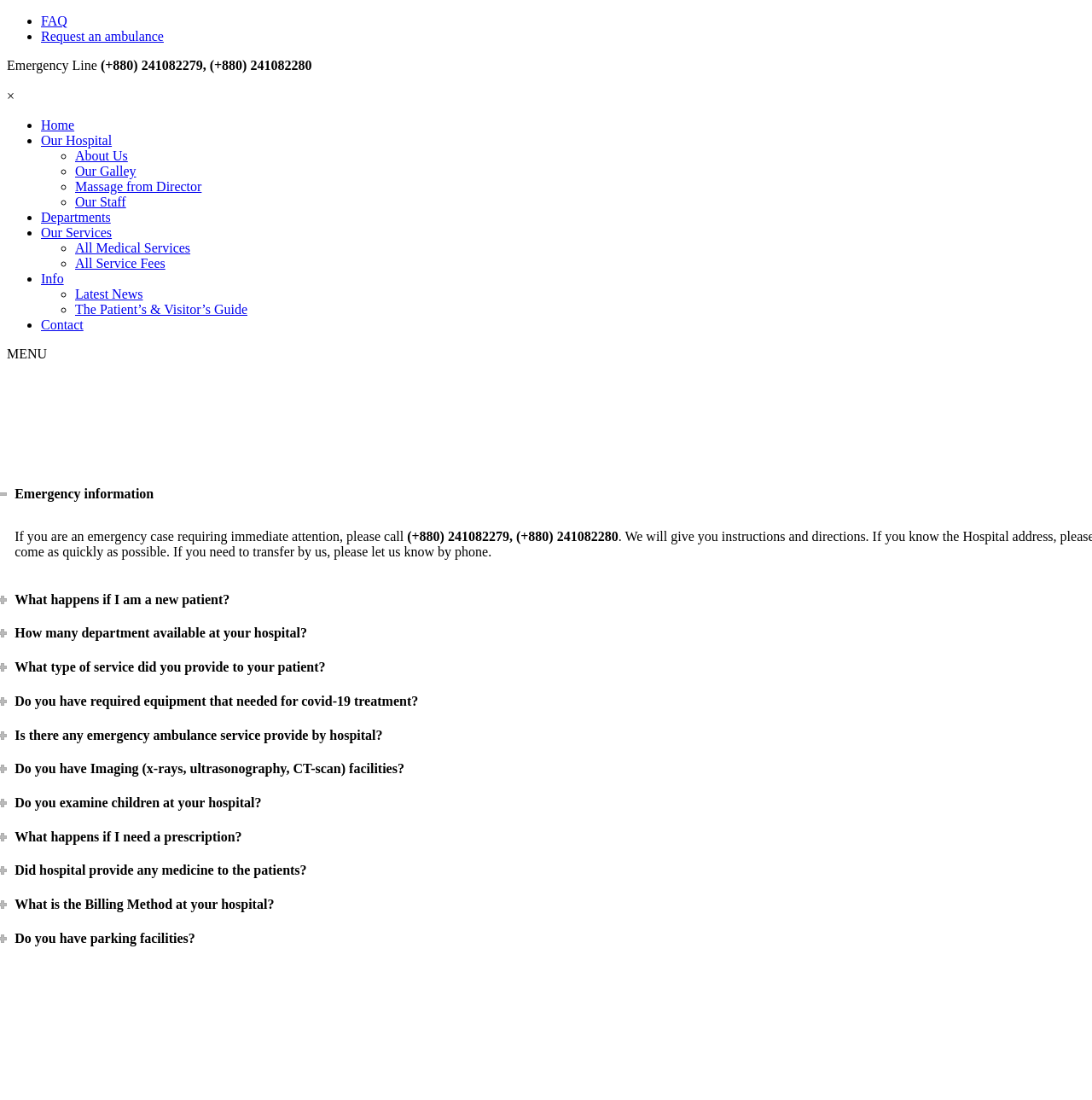Please specify the bounding box coordinates of the element that should be clicked to execute the given instruction: 'Call the emergency line'. Ensure the coordinates are four float numbers between 0 and 1, expressed as [left, top, right, bottom].

[0.092, 0.053, 0.285, 0.066]